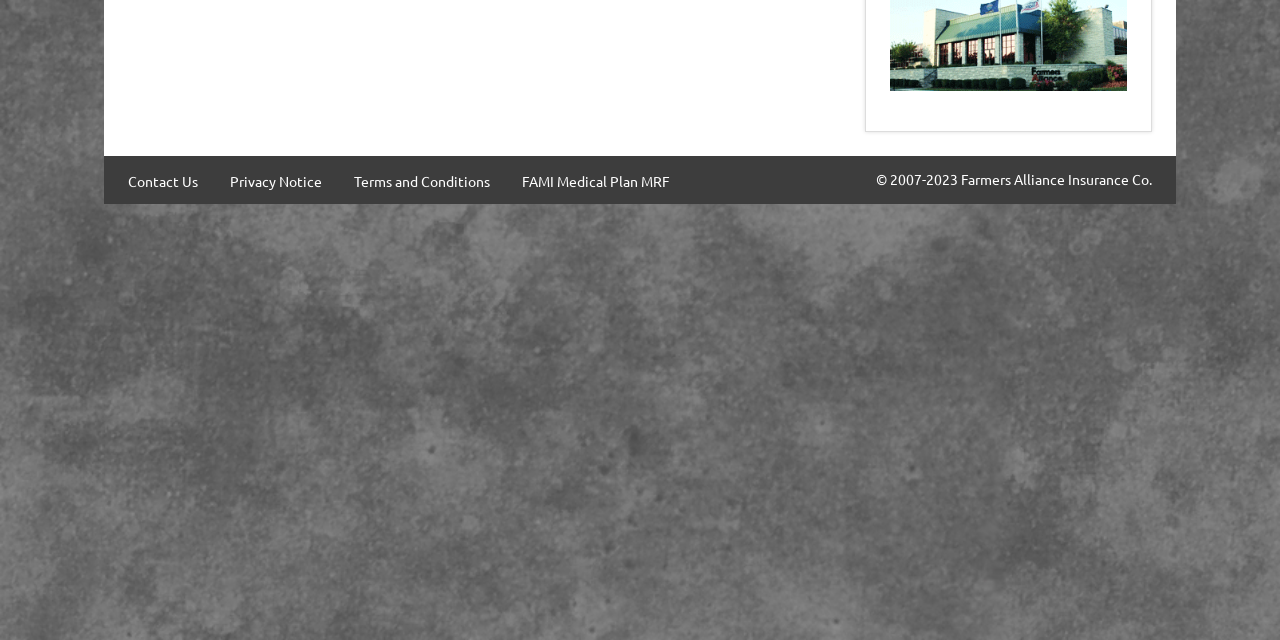Refer to the element description Terms and Conditions and identify the corresponding bounding box in the screenshot. Format the coordinates as (top-left x, top-left y, bottom-right x, bottom-right y) with values in the range of 0 to 1.

[0.277, 0.272, 0.383, 0.294]